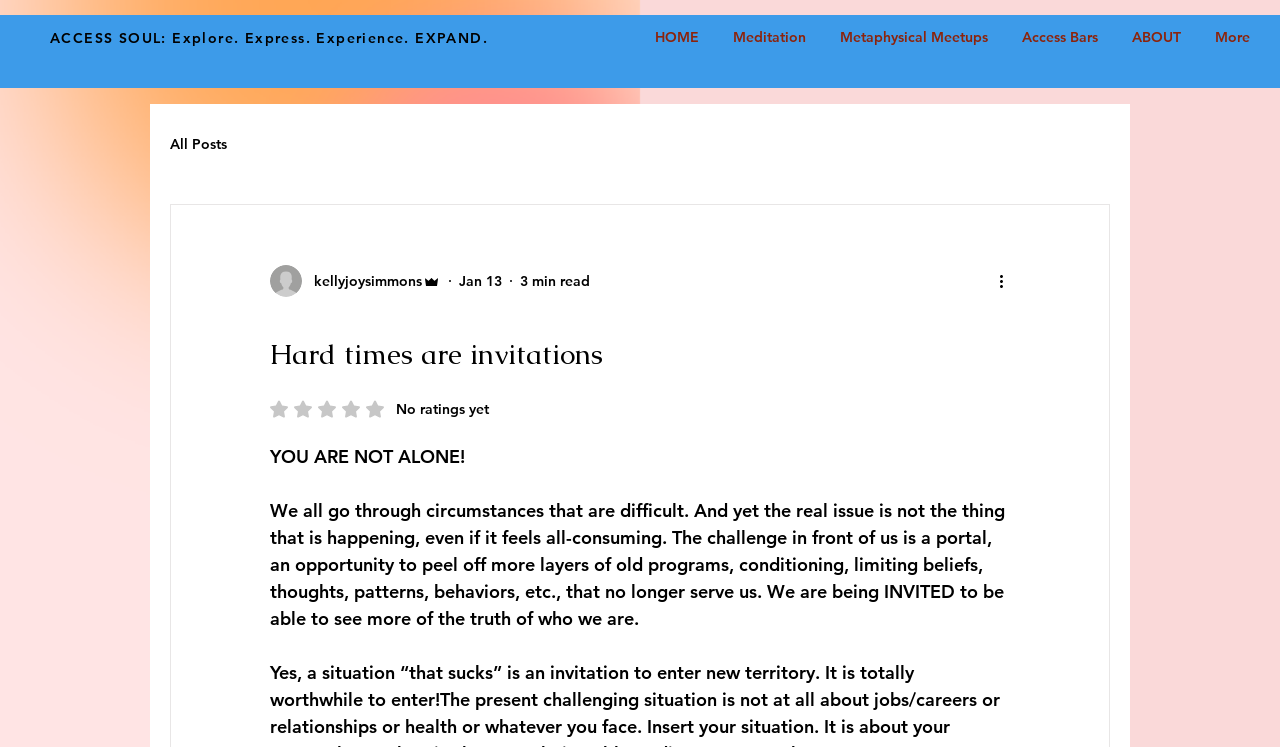How many navigation links are there?
Examine the webpage screenshot and provide an in-depth answer to the question.

There are five navigation links at the top of the webpage, which are 'HOME', 'Meditation', 'Metaphysical Meetups', 'Access Bars', and 'ABOUT'.